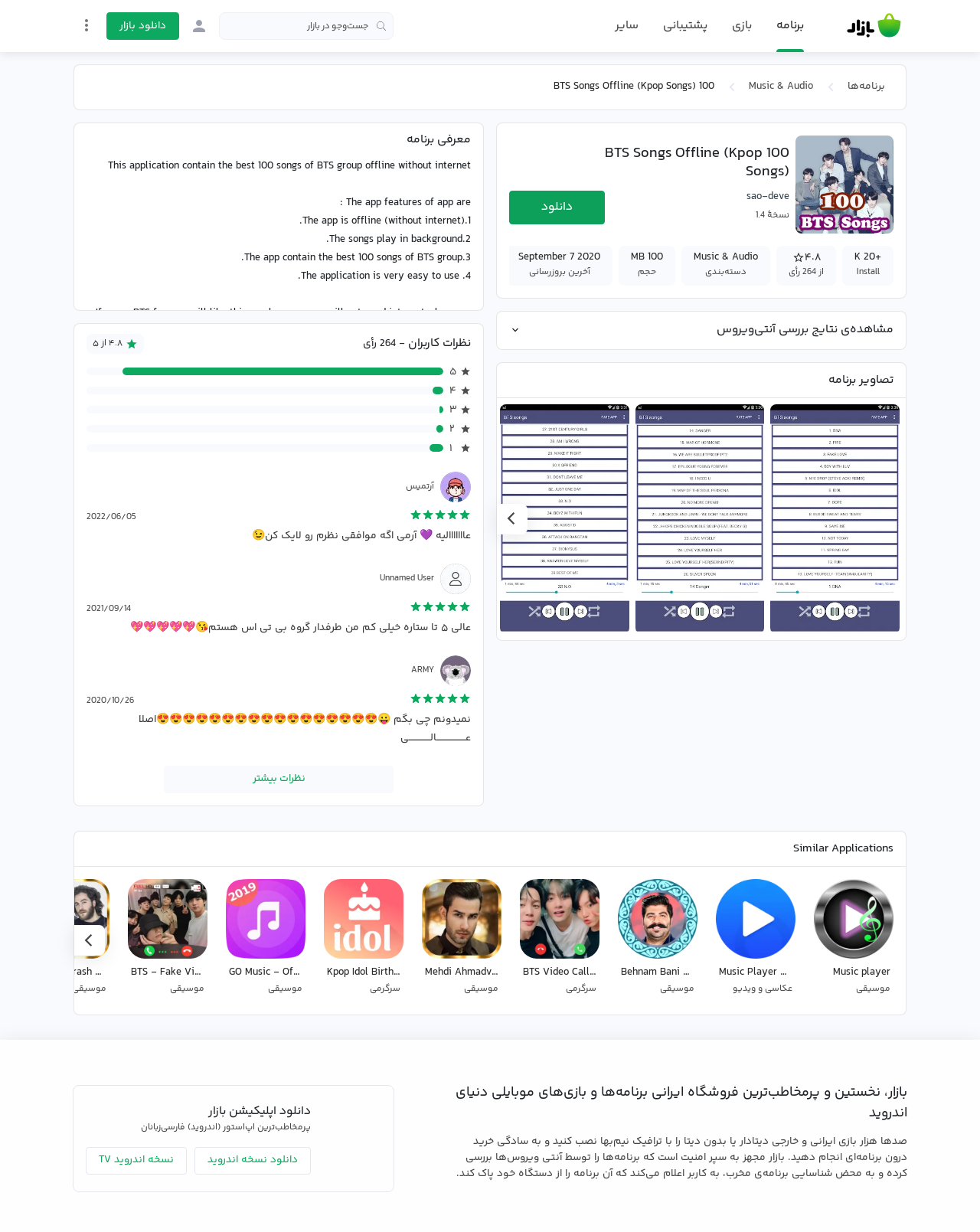Articulate a complete and detailed caption of the webpage elements.

This webpage is about an Android app called "100 BTS Songs Offline (Kpop Songs)" that allows users to listen to 100 songs from the popular K-pop group BTS without an internet connection. 

At the top of the page, there is a header section with a link to "Bazaar" and a search bar. Below this, there are several links and buttons, including "ورود به بازار" (Enter the Market), "دانلود بازار" (Download Market), and "منوی تنظیمات" (Settings Menu).

The main content of the page is divided into several sections. The first section displays the app's title, "100 BTS Songs Offline (Kpop Songs)", and a brief description of the app. Below this, there is a table with information about the app, including its rating, number of downloads, and last update date.

The next section is titled "تصاویر برنامه" (App Images) and displays several screenshots of the app. Following this, there is a section titled "معرفی برنامه" (App Introduction) that provides a detailed description of the app's features, including its offline capability, background music playback, and ease of use.

The page also includes a section with user reviews and ratings, titled "نظرات کاربران" (User Comments). This section displays the overall rating of the app, as well as individual reviews and comments from users.

Throughout the page, there are several images and icons, including the app's logo, screenshots, and user avatars. The overall layout of the page is organized and easy to navigate, with clear headings and concise text.